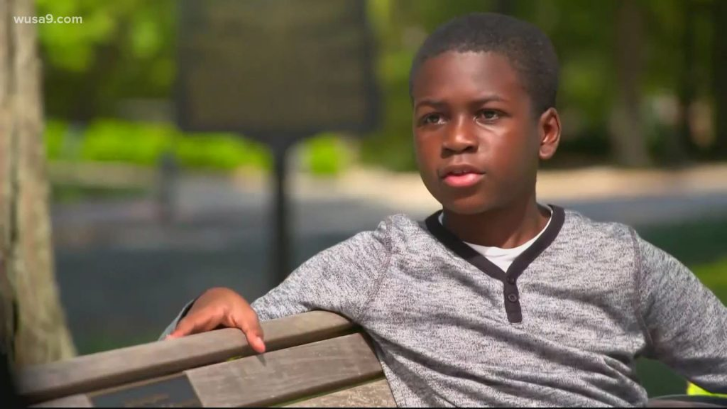Explain the image in detail, mentioning the main subjects and background elements.

In this image, a young boy is seated on a bench, seemingly engaged in a thoughtful conversation. He wears a light gray sweater with a dark collar and has a serious expression, suggesting he might be discussing important topics related to childhood growth and health. The background features blurred greenery, indicating that he is outdoors, possibly in a park setting. This visual context aligns with the accompanying discussion on the typical growth patterns of 11-year-olds, where the role of genetics, health, and lifestyle is highlighted, emphasizing the nuances of child development beyond just weight measurements.